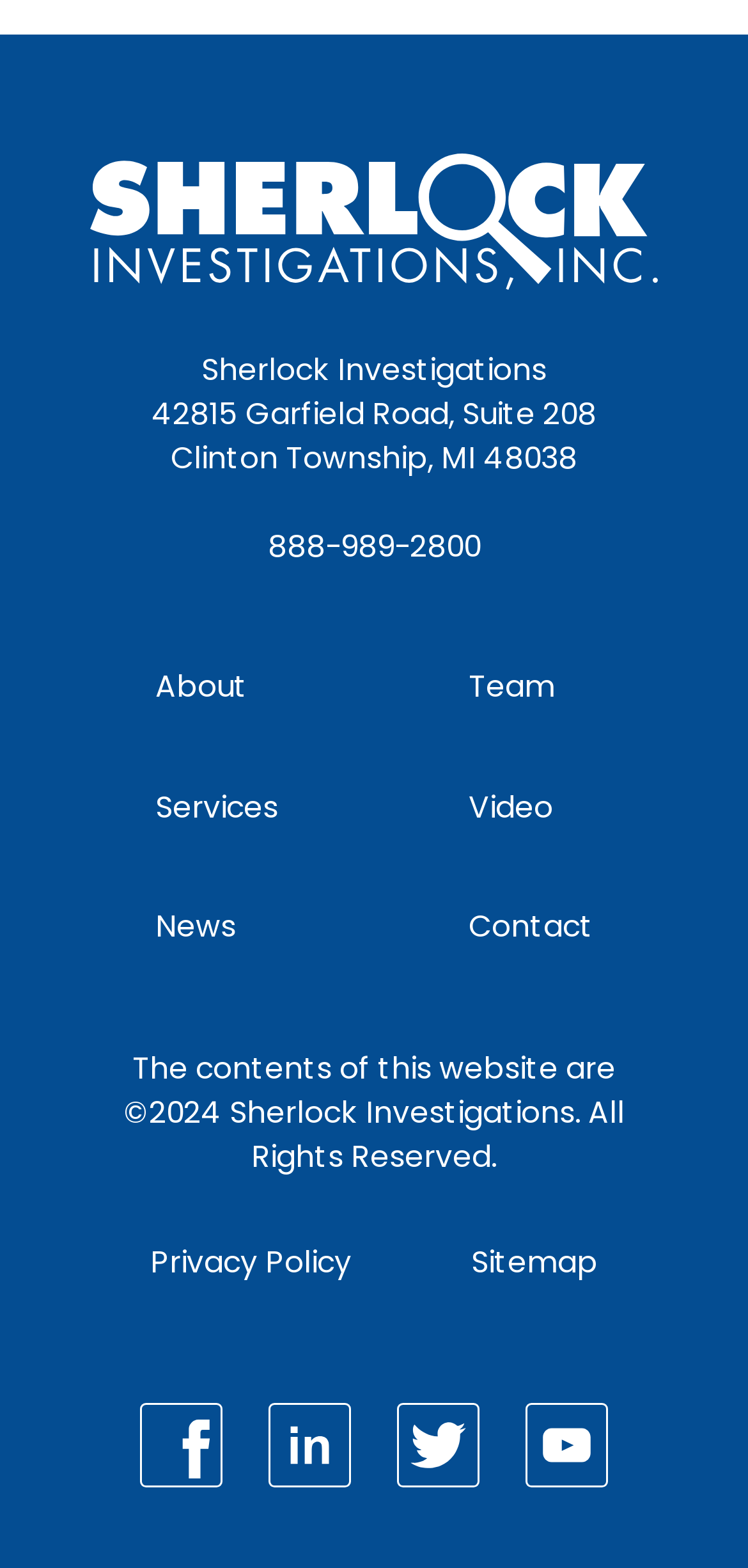Locate the bounding box coordinates of the clickable element to fulfill the following instruction: "Click About link". Provide the coordinates as four float numbers between 0 and 1 in the format [left, top, right, bottom].

[0.208, 0.425, 0.331, 0.451]